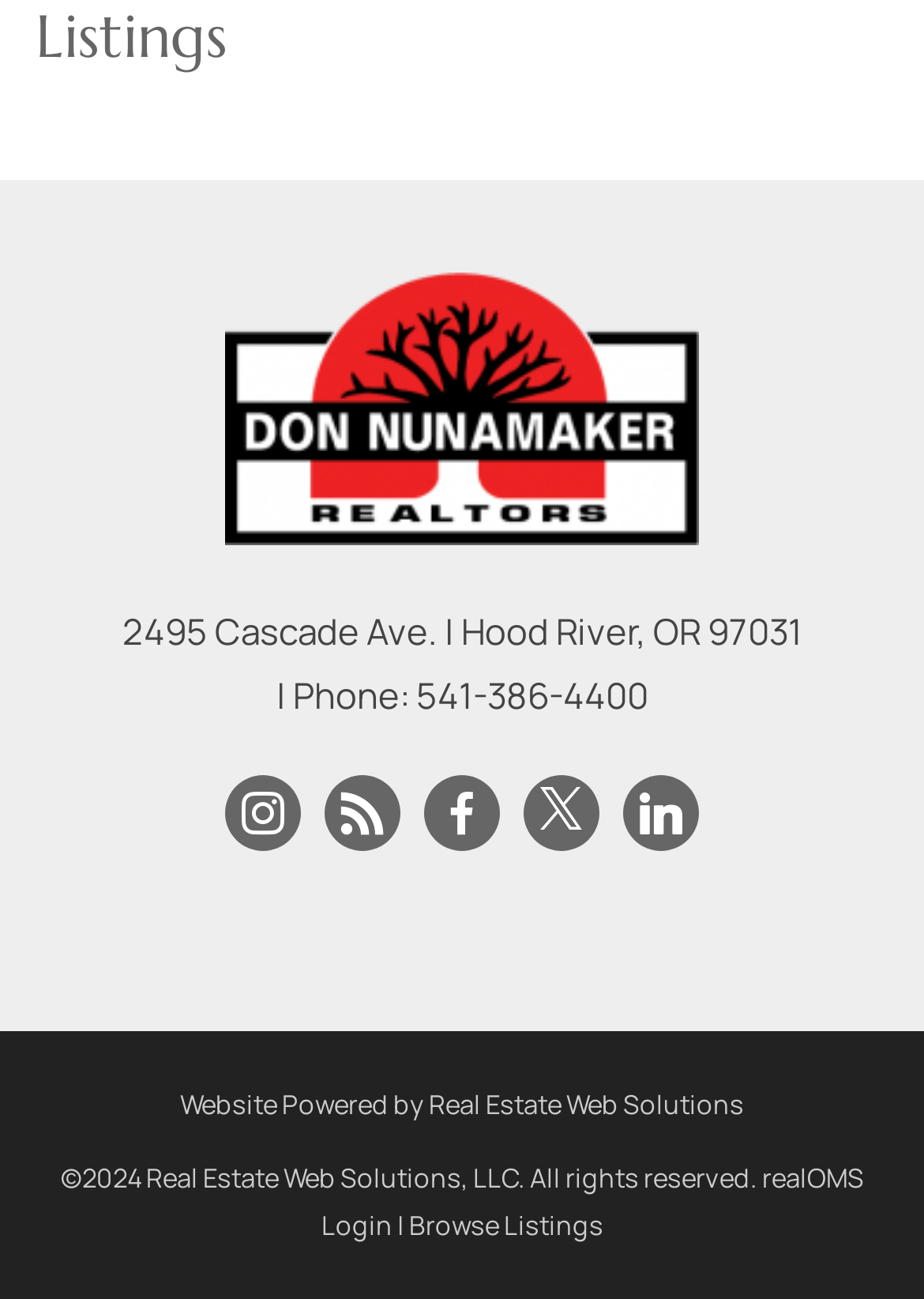Determine the bounding box coordinates of the region to click in order to accomplish the following instruction: "Visit Don Nunamaker, Realtors website". Provide the coordinates as four float numbers between 0 and 1, specifically [left, top, right, bottom].

[0.244, 0.21, 0.756, 0.434]